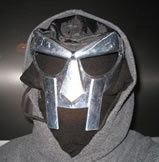What is the purpose of the blurred background?
Identify the answer in the screenshot and reply with a single word or phrase.

To emphasize the figure